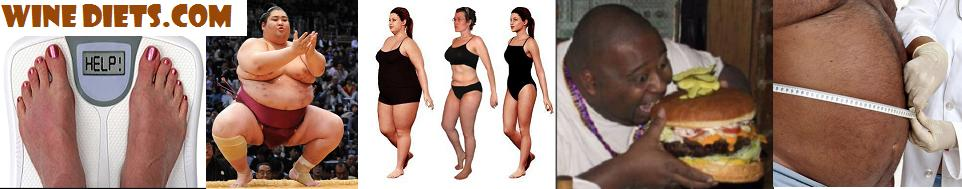How many women are shown in black swimsuits?
Use the screenshot to answer the question with a single word or phrase.

Three